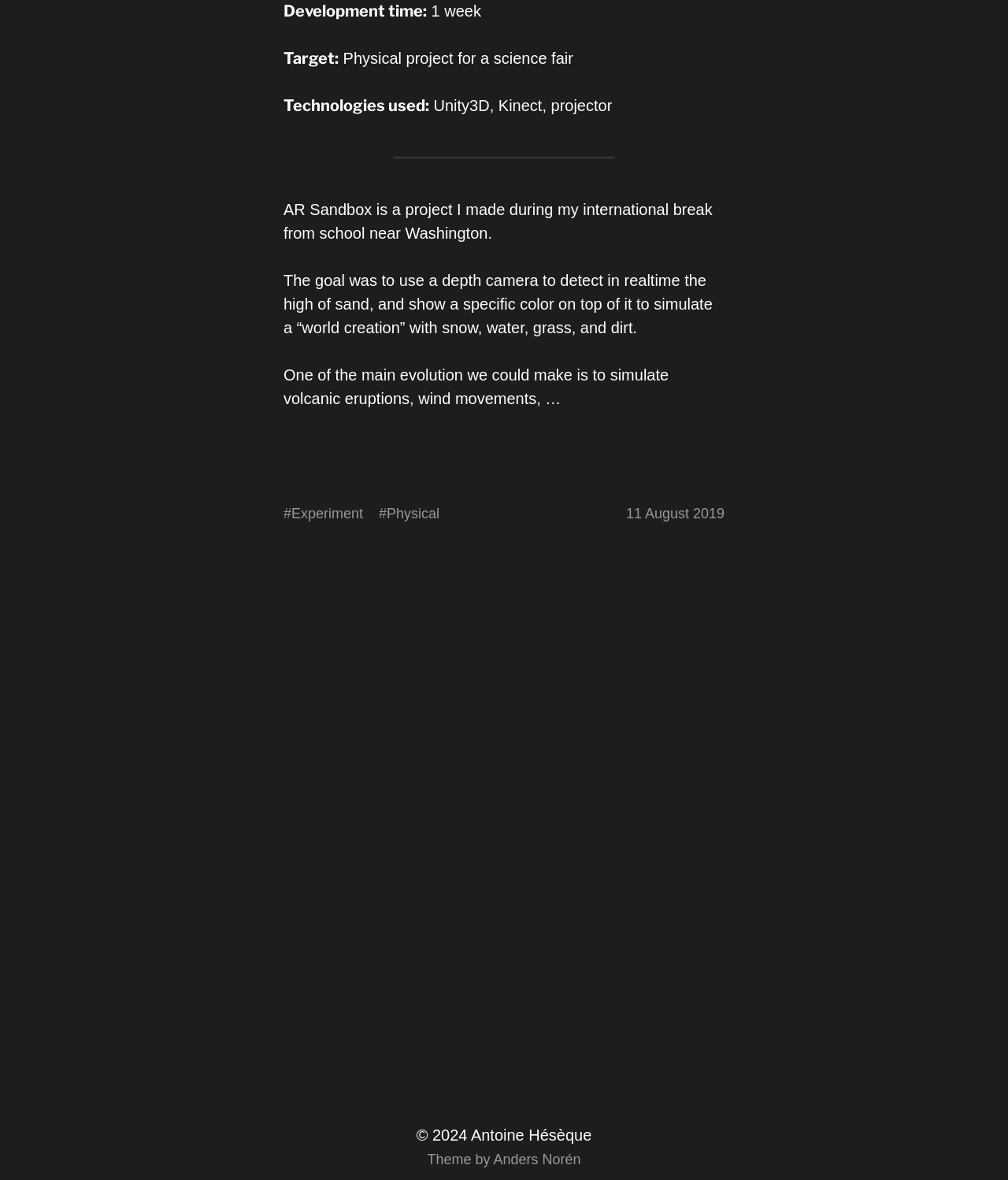Who is the author of the webpage?
Please provide a single word or phrase as your answer based on the image.

Antoine Hésèque